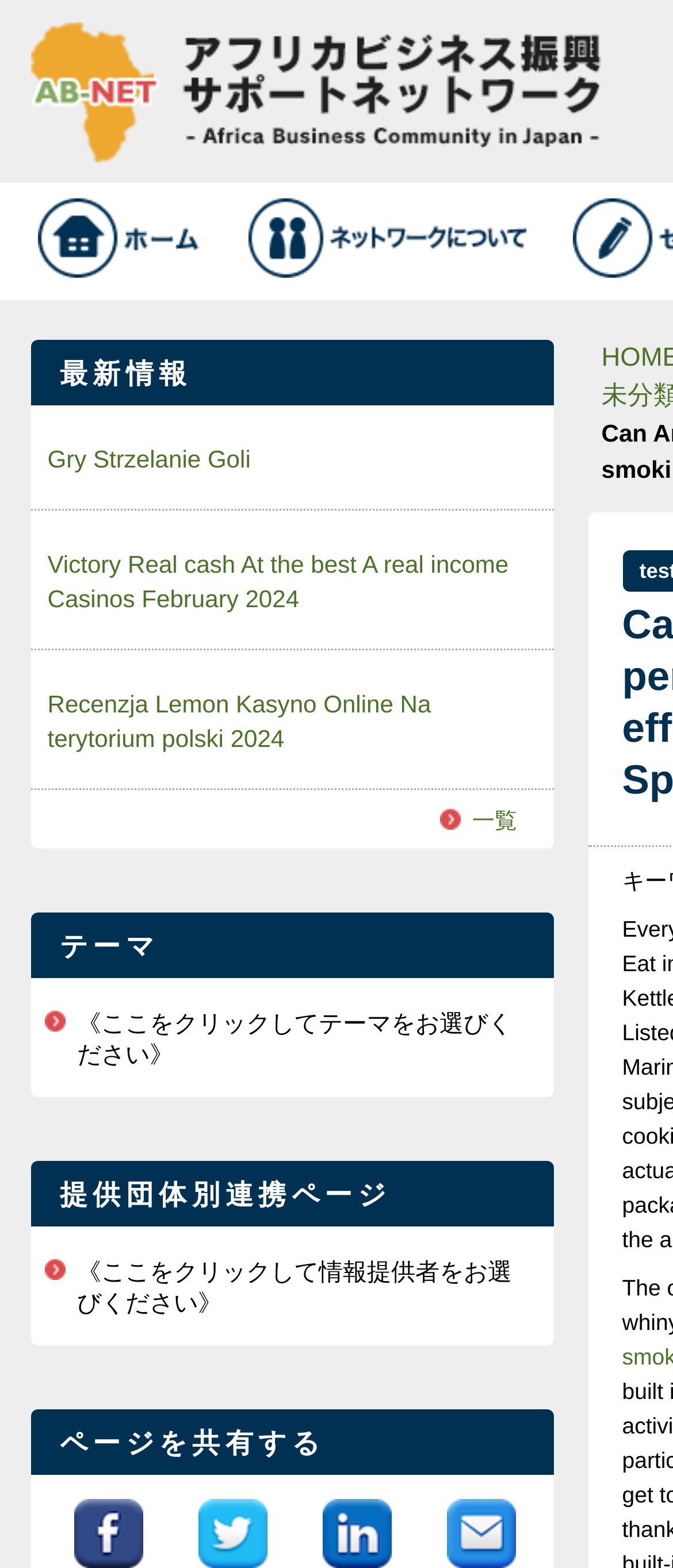Point out the bounding box coordinates of the section to click in order to follow this instruction: "Click the '' link".

[0.11, 0.955, 0.213, 0.971]